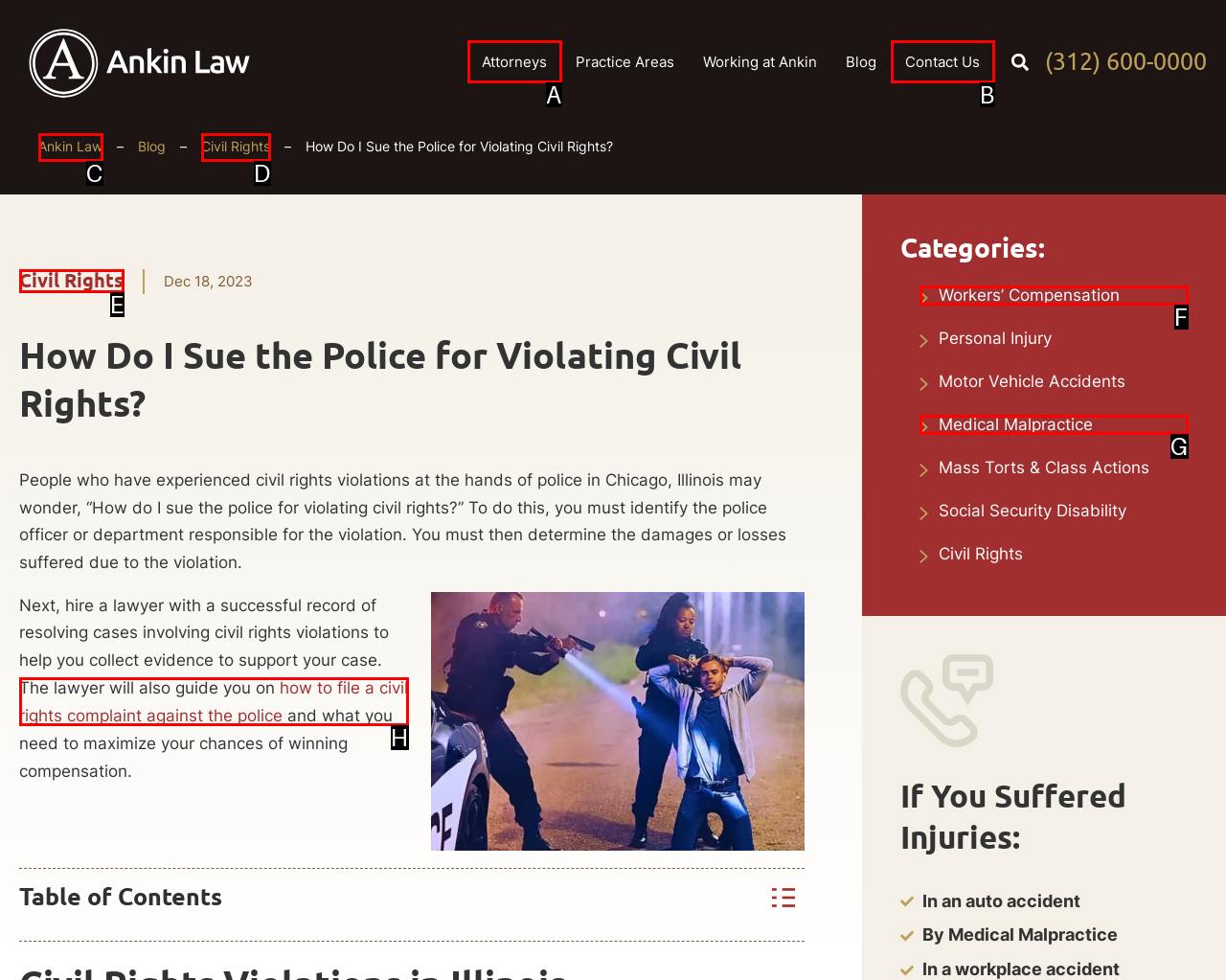Tell me which one HTML element I should click to complete this task: Enter your name Answer with the option's letter from the given choices directly.

None